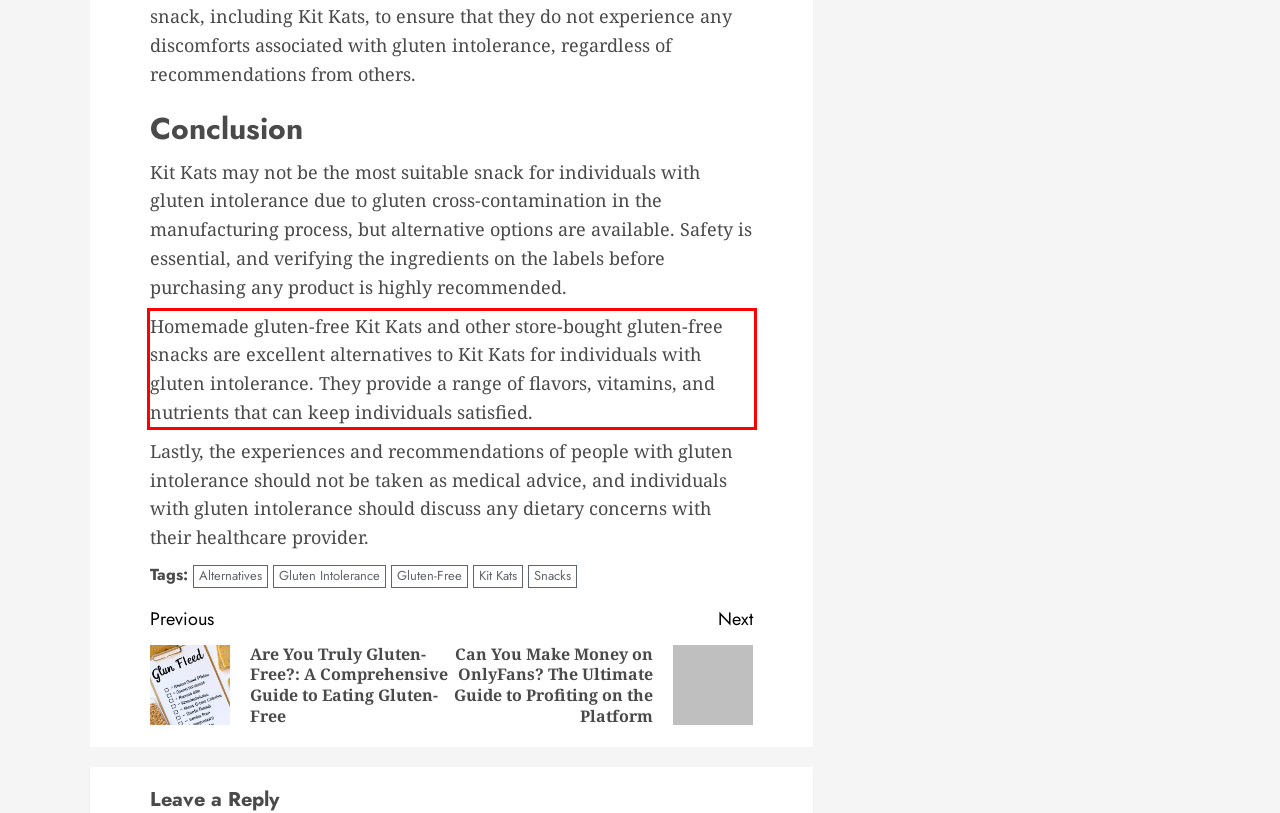You are presented with a webpage screenshot featuring a red bounding box. Perform OCR on the text inside the red bounding box and extract the content.

Homemade gluten-free Kit Kats and other store-bought gluten-free snacks are excellent alternatives to Kit Kats for individuals with gluten intolerance. They provide a range of flavors, vitamins, and nutrients that can keep individuals satisfied.